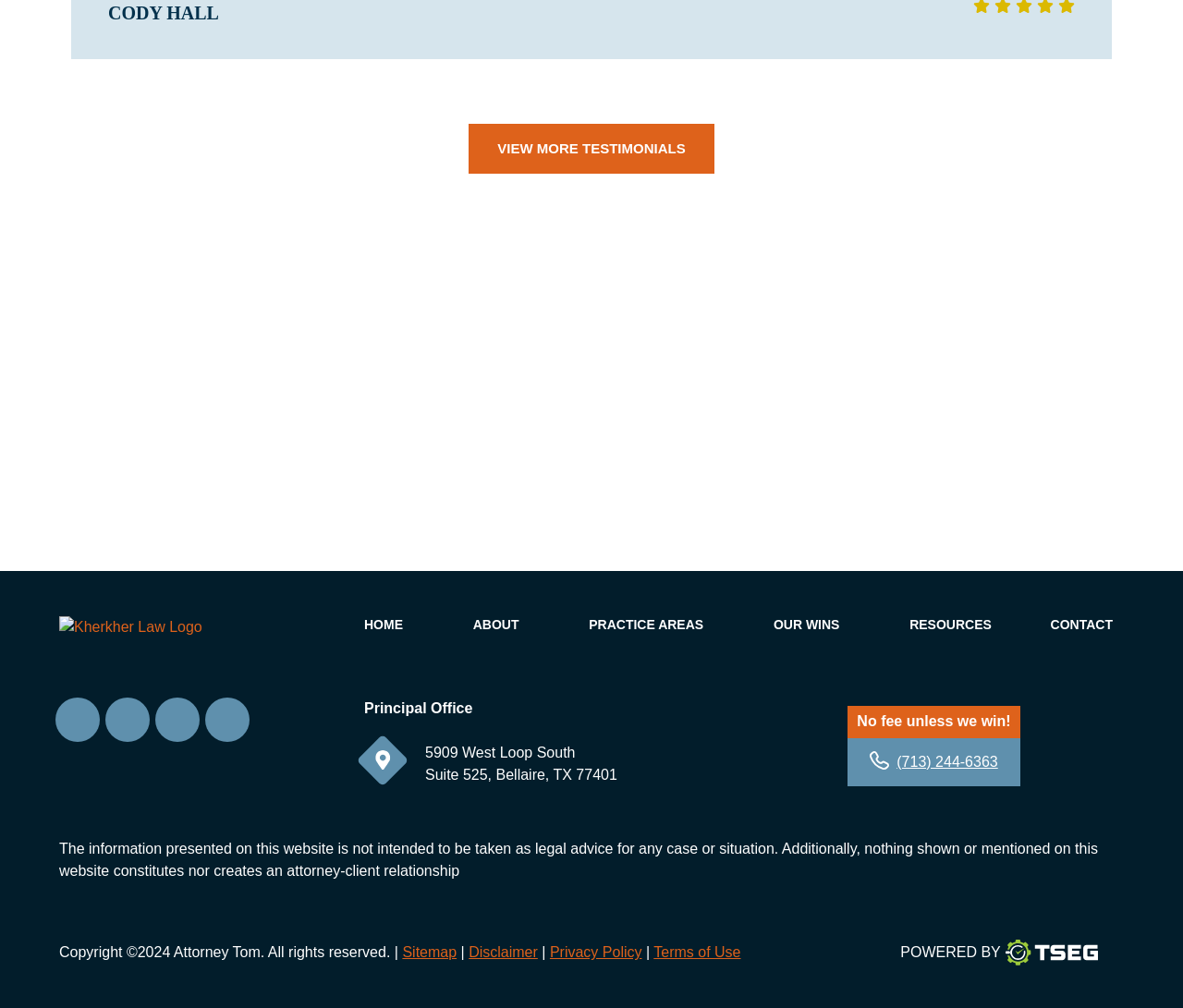Could you locate the bounding box coordinates for the section that should be clicked to accomplish this task: "Search for products".

None